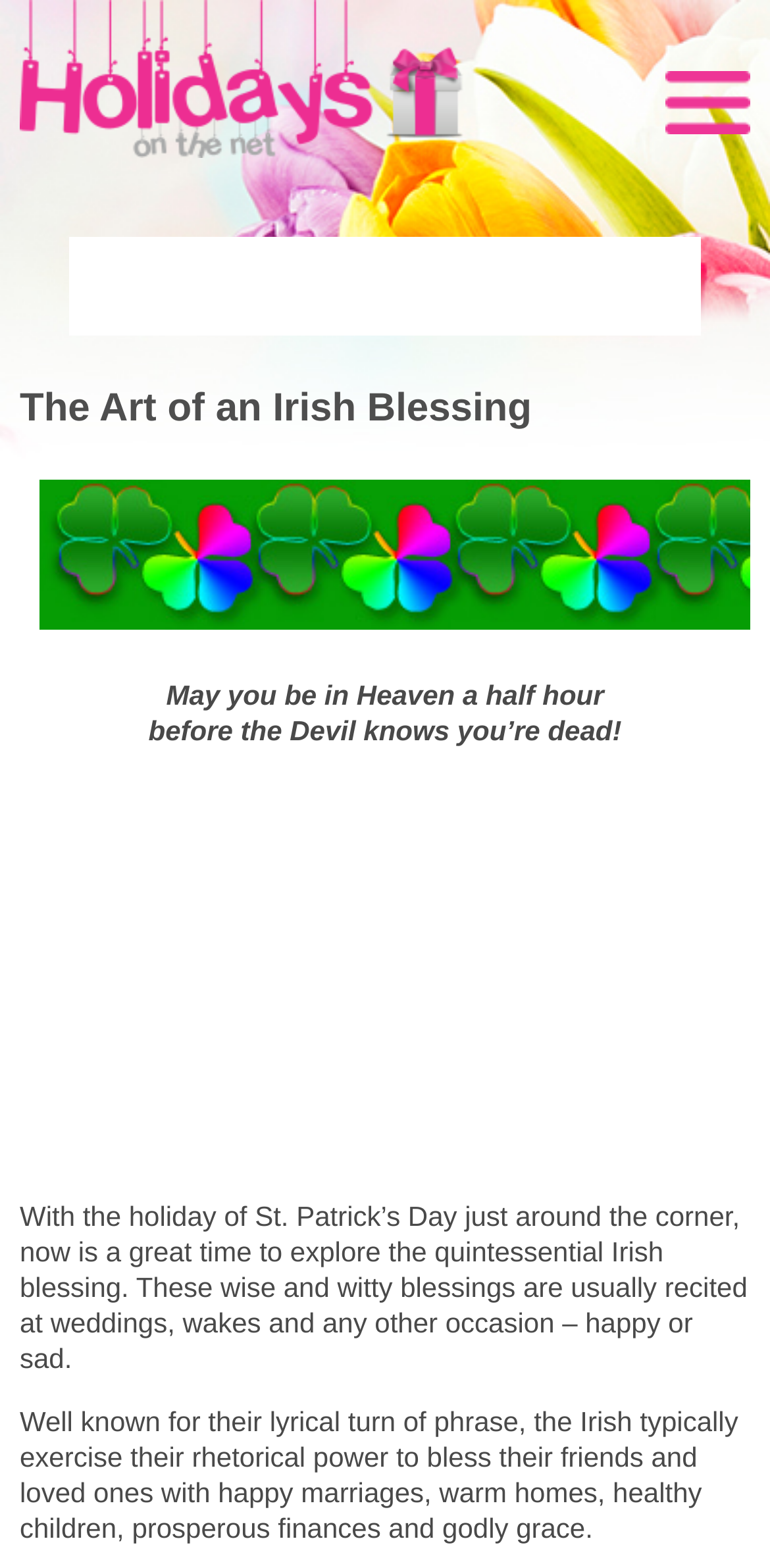Identify and provide the main heading of the webpage.

The Art of an Irish Blessing